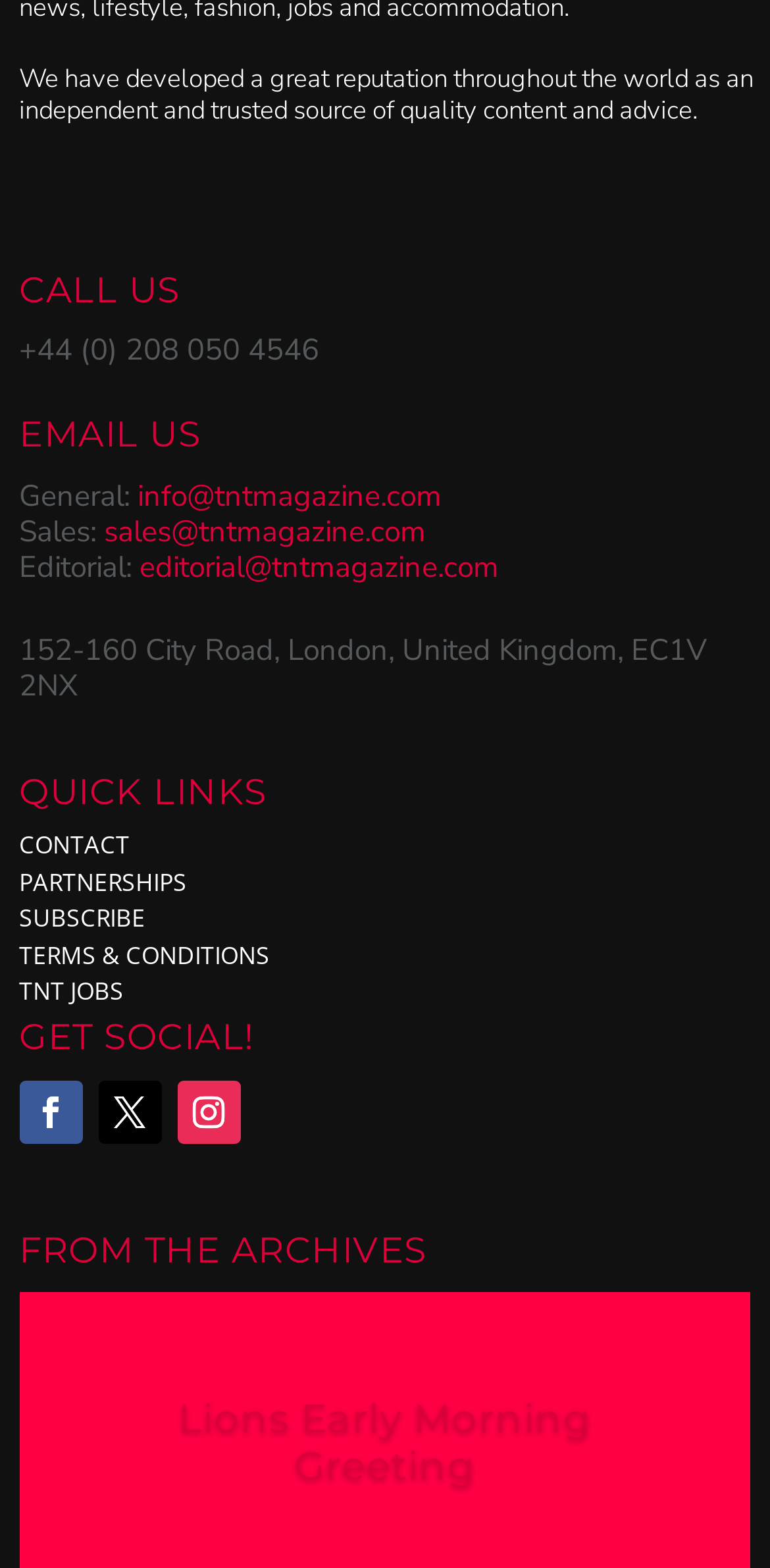Reply to the question with a single word or phrase:
How many social media links are there?

3